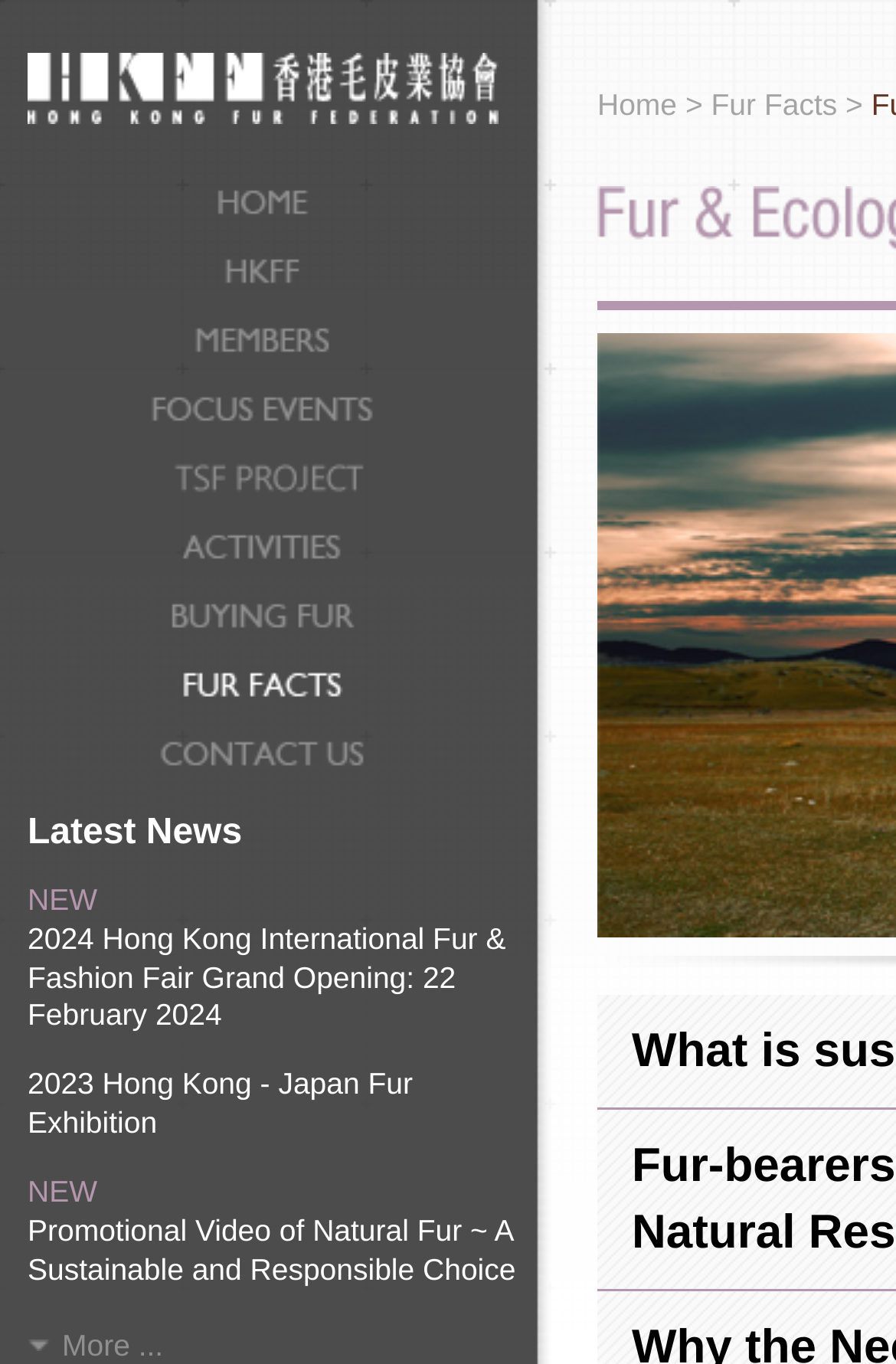Observe the image and answer the following question in detail: Can I find information about fur fashion on this website?

The website has a link to '2024 Hong Kong International Fur & Fashion Fair', which suggests that I can find information about fur fashion on this website.